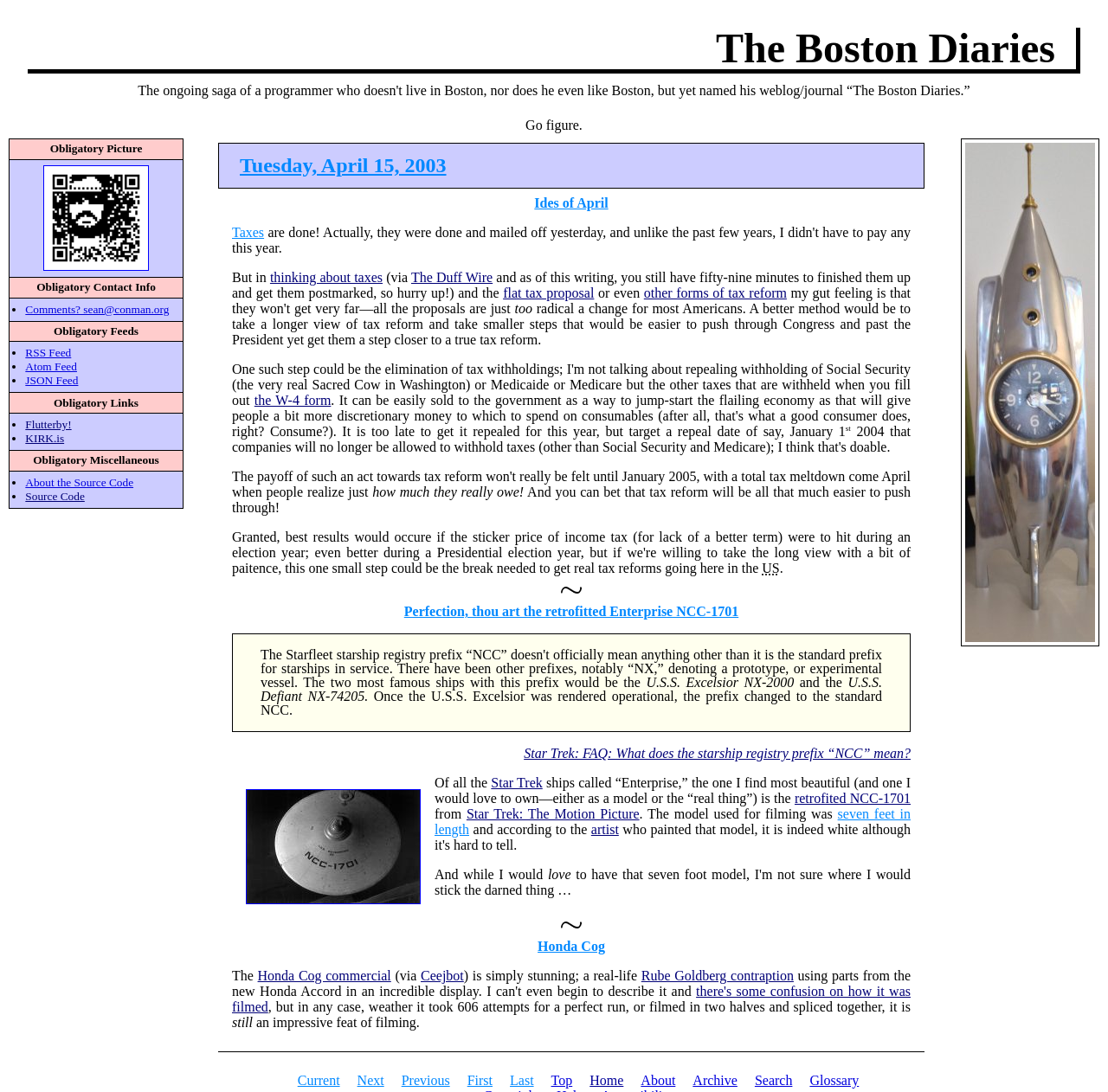Could you indicate the bounding box coordinates of the region to click in order to complete this instruction: "Follow the 'Star Trek: FAQ: What does the starship registry prefix “NCC” mean?' link".

[0.473, 0.683, 0.822, 0.697]